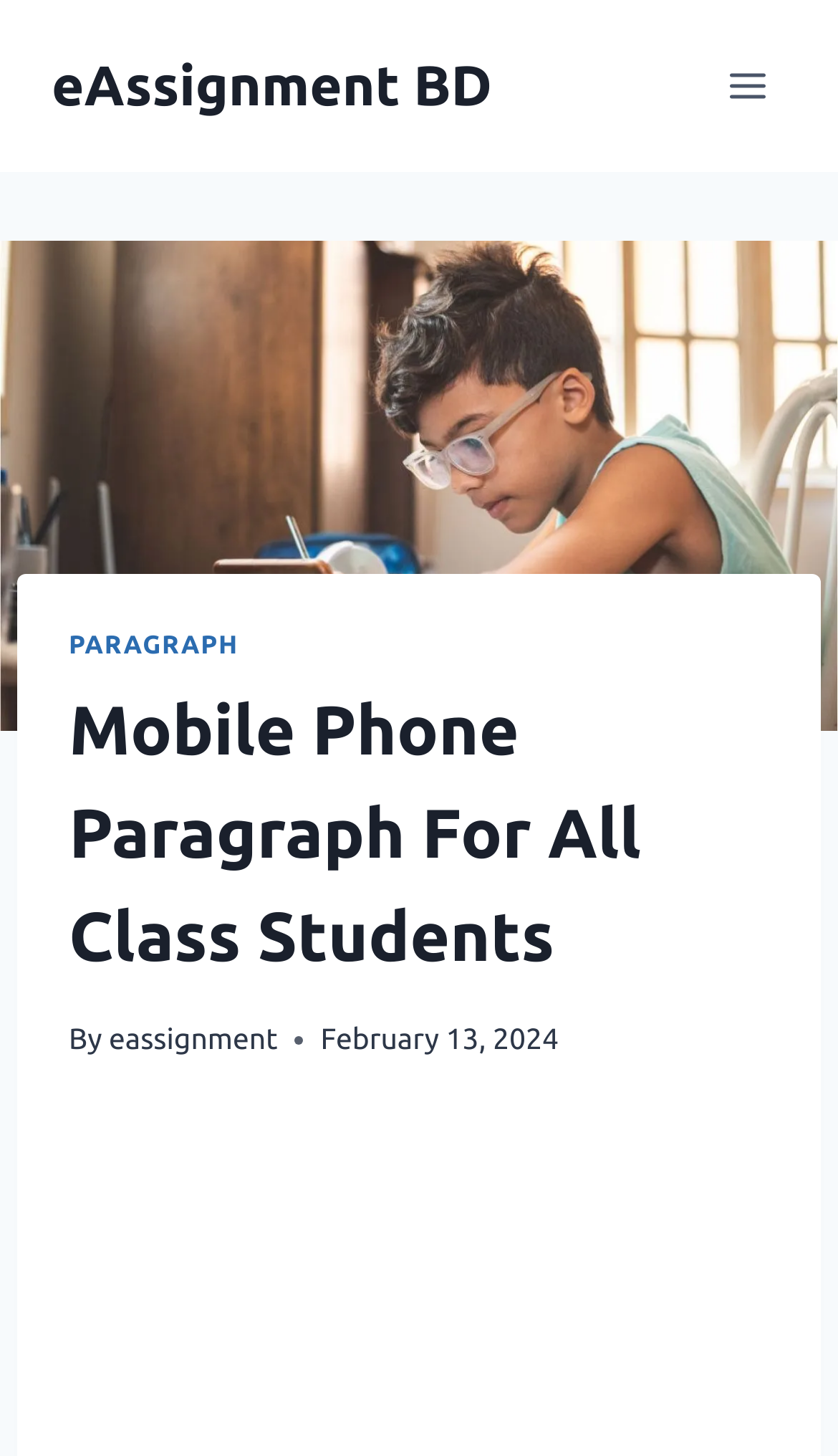Please analyze the image and give a detailed answer to the question:
What is the purpose of the button?

The purpose of the button can be determined by looking at its label 'Open menu'. This suggests that the button is used to open a menu, possibly containing additional options or features.